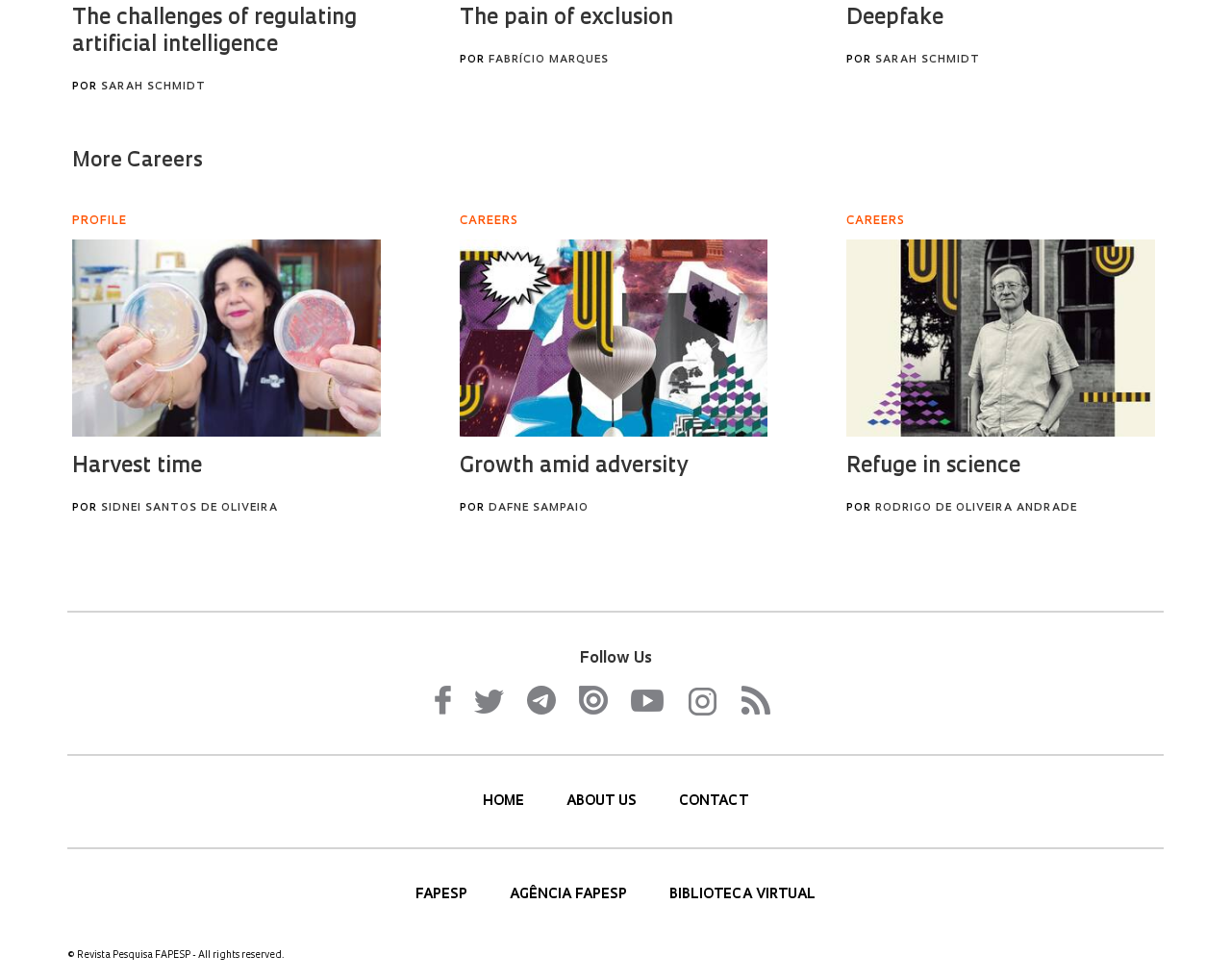Find the bounding box of the web element that fits this description: "About us".

[0.46, 0.811, 0.52, 0.826]